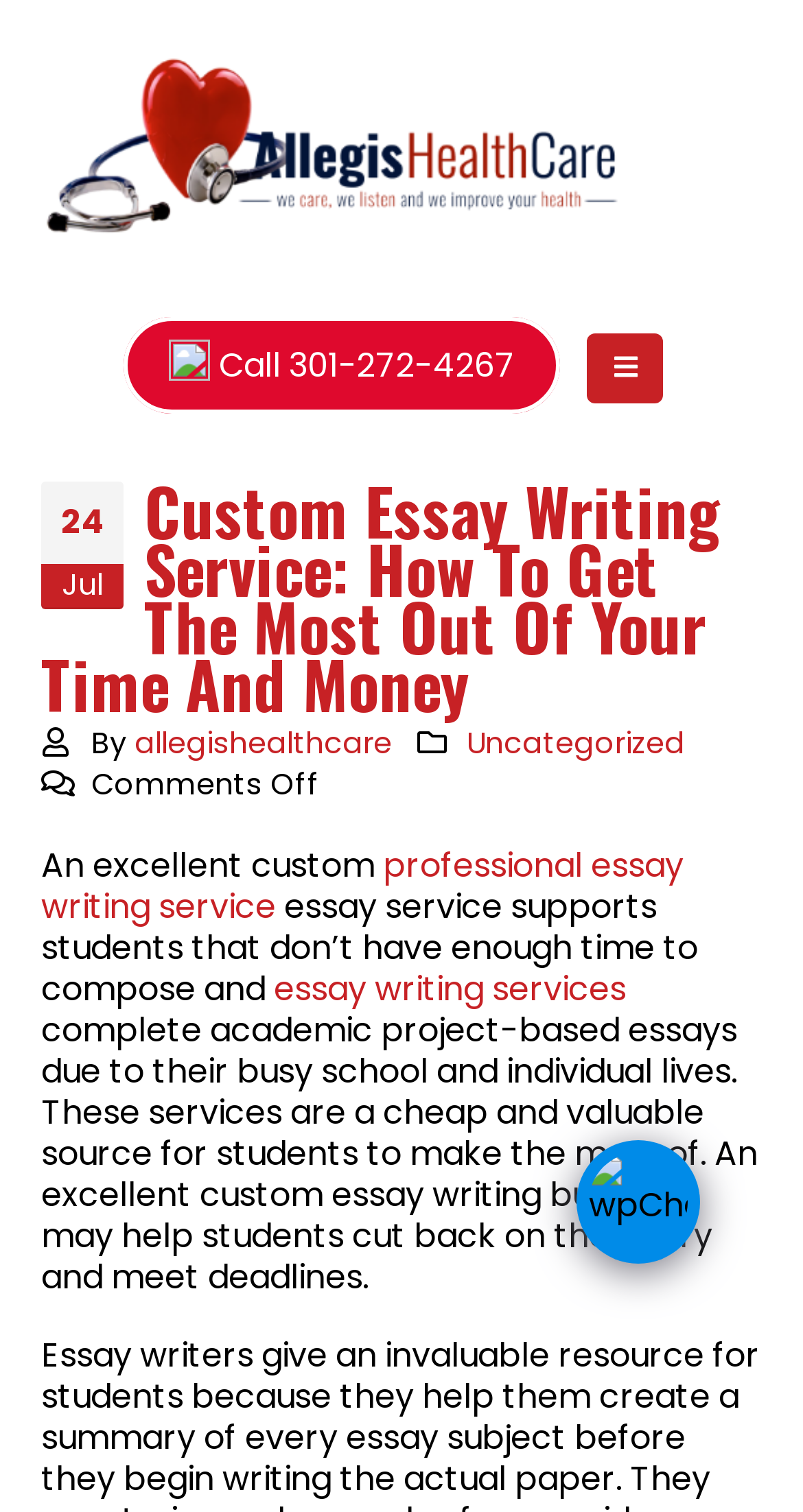What type of service is being discussed?
Observe the image and answer the question with a one-word or short phrase response.

Custom Essay Writing Service